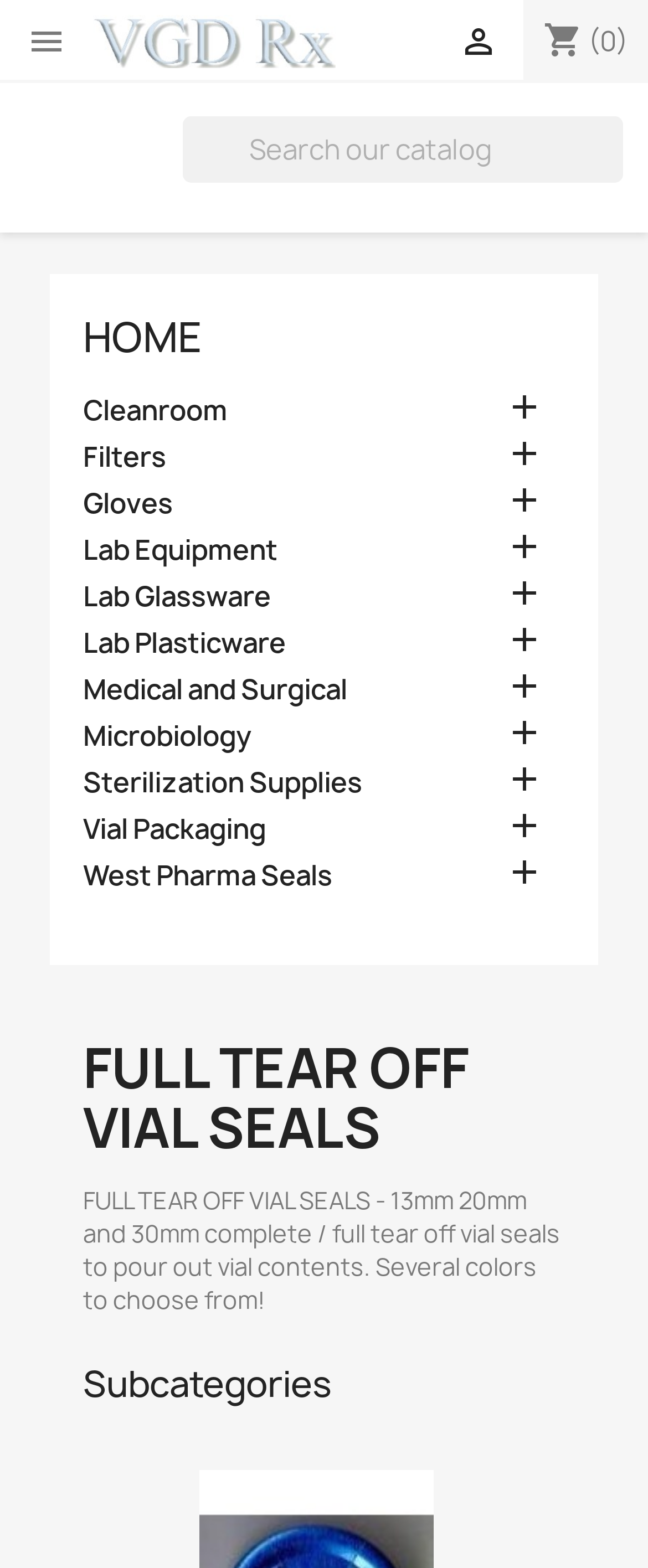Locate the bounding box coordinates of the segment that needs to be clicked to meet this instruction: "Share on 'Twitter'".

None